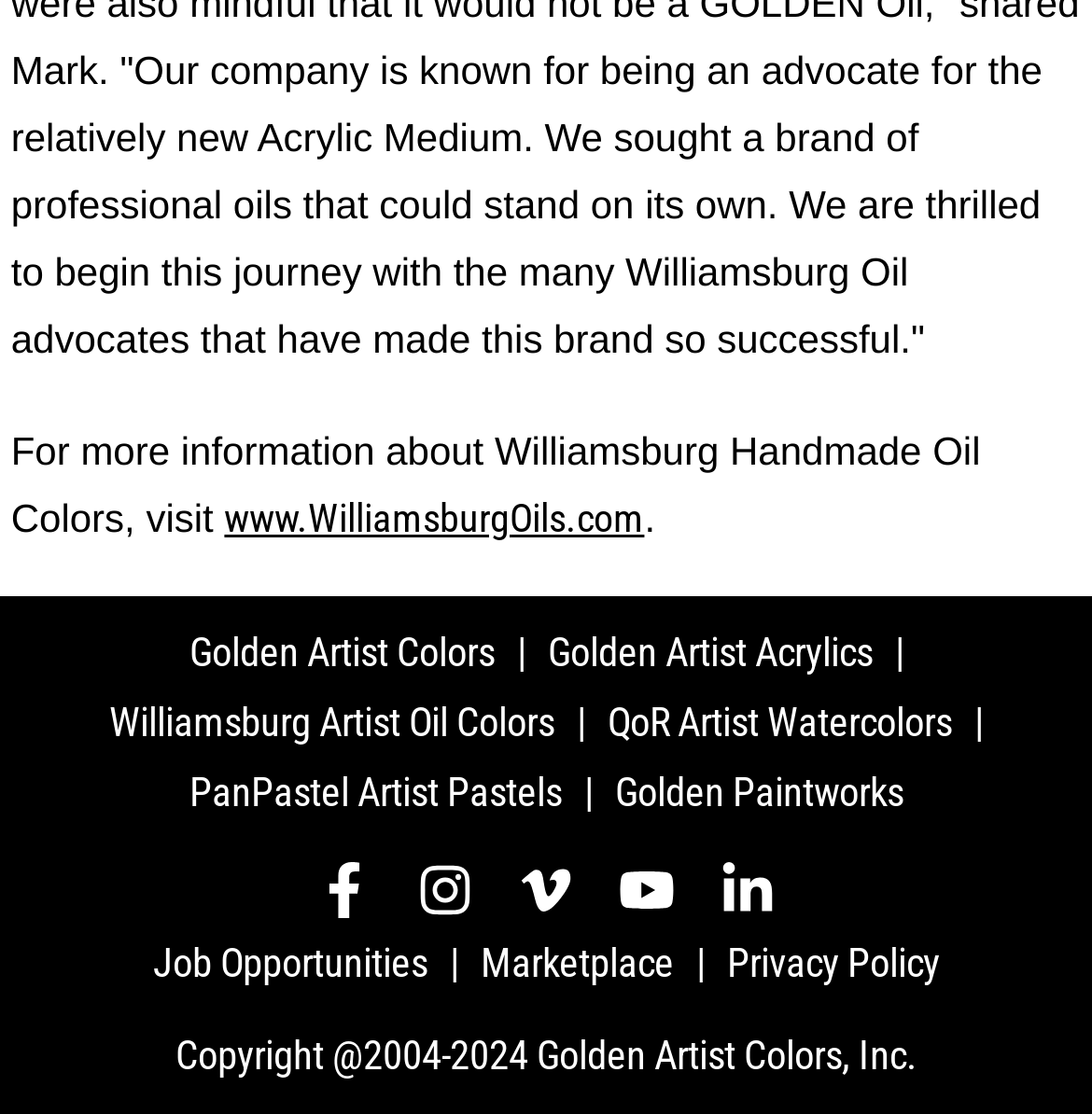Predict the bounding box coordinates of the UI element that matches this description: "aria-label="Instagram"". The coordinates should be in the format [left, top, right, bottom] with each value between 0 and 1.

[0.382, 0.775, 0.433, 0.835]